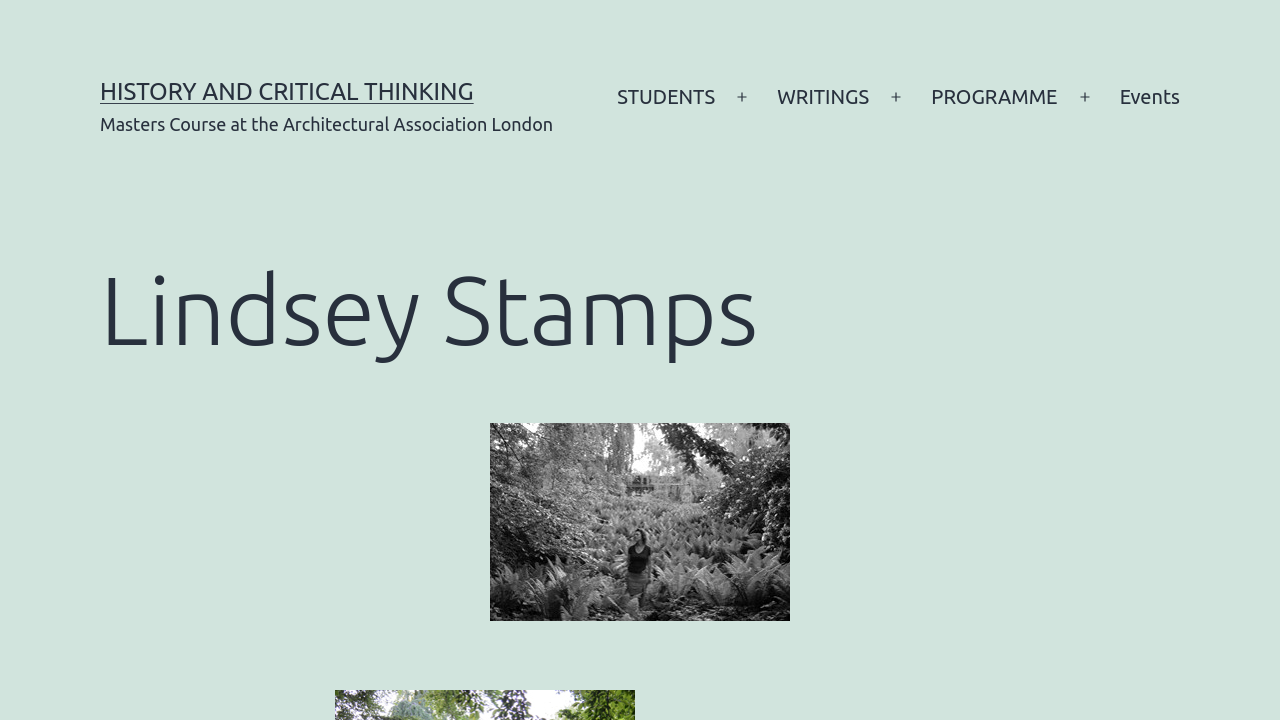Please provide a comprehensive response to the question below by analyzing the image: 
How many main menu items are there?

By examining the navigation element 'Primary menu', we can see that there are 5 main menu items: 'STUDENTS', 'WRITINGS', 'PROGRAMME', and 'Events'. These items are represented by link elements and are direct children of the navigation element.